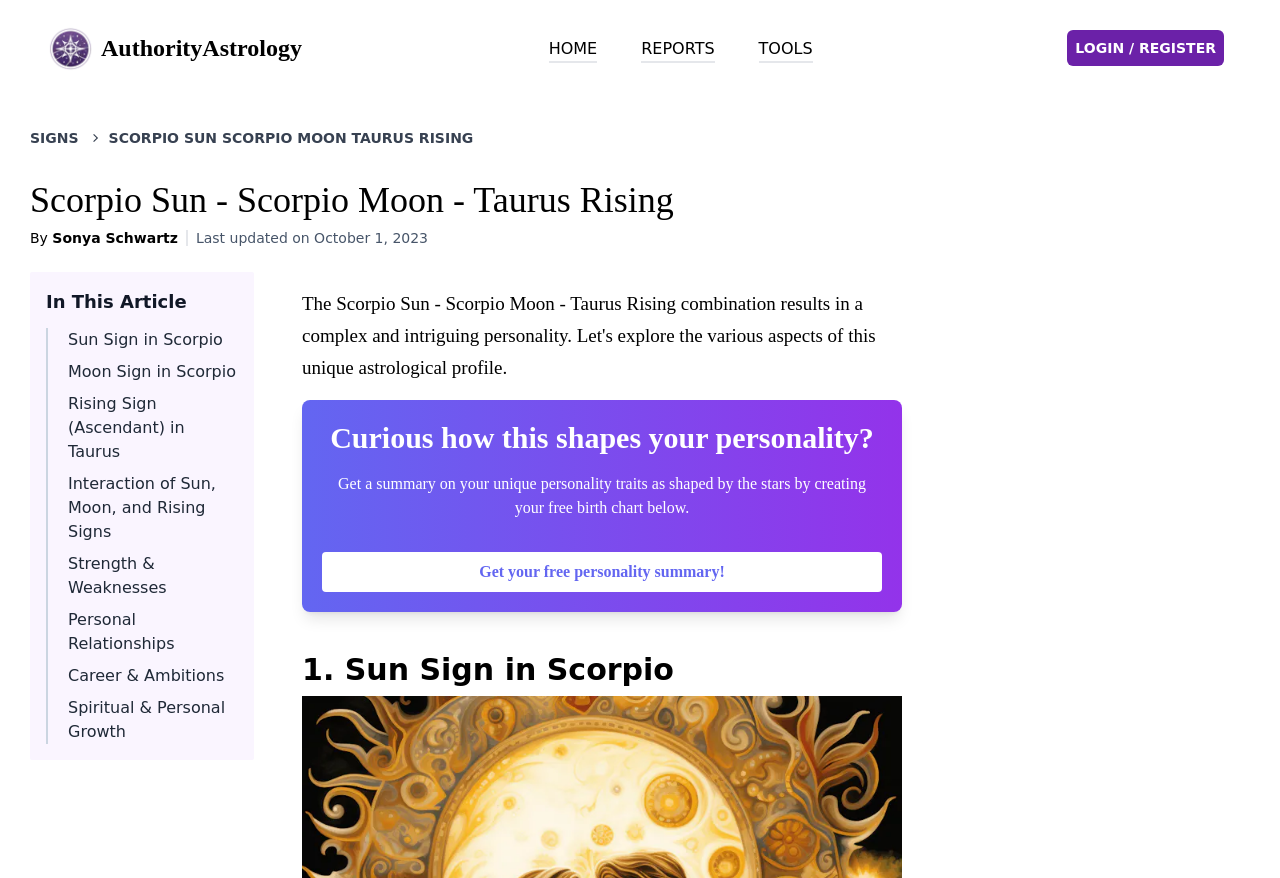Can you find the bounding box coordinates of the area I should click to execute the following instruction: "read Scorpio Sun - Scorpio Moon - Taurus Rising article"?

[0.085, 0.146, 0.37, 0.169]